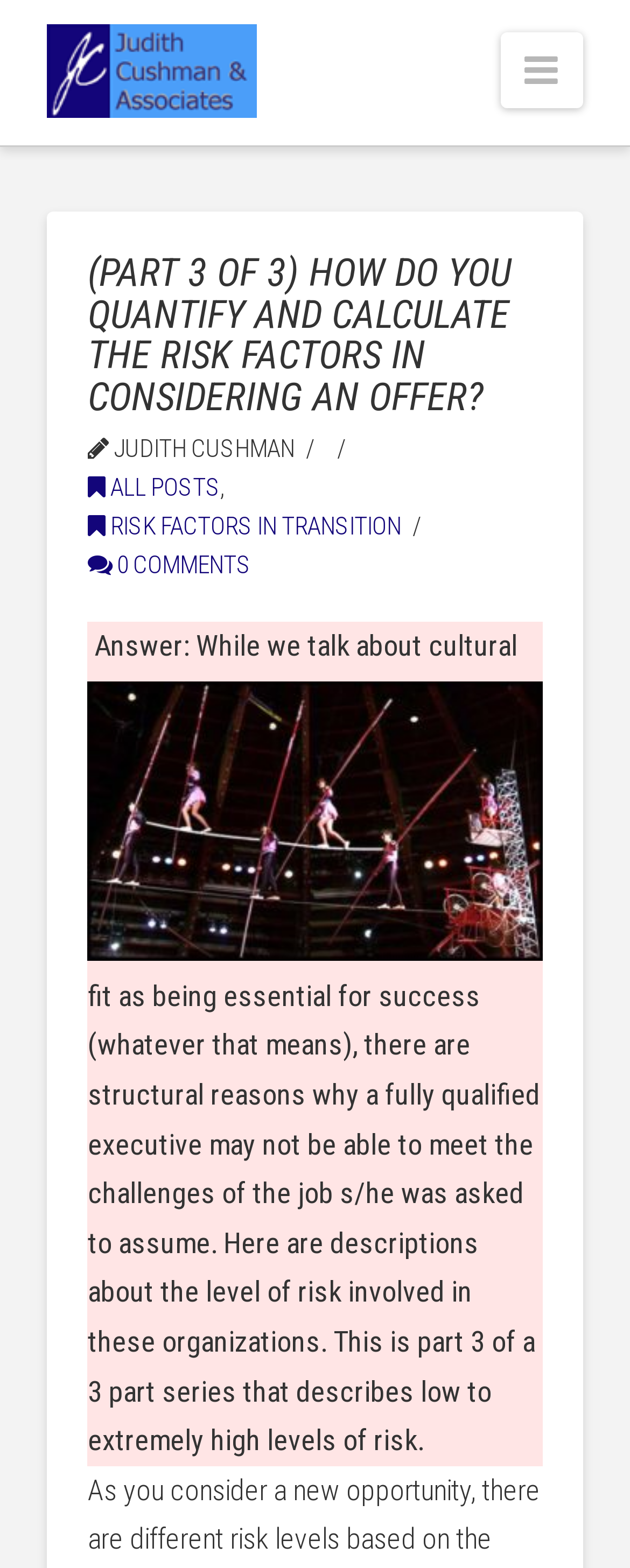Could you identify the text that serves as the heading for this webpage?

JUDITH CUSHMAN & ASSOCIATES